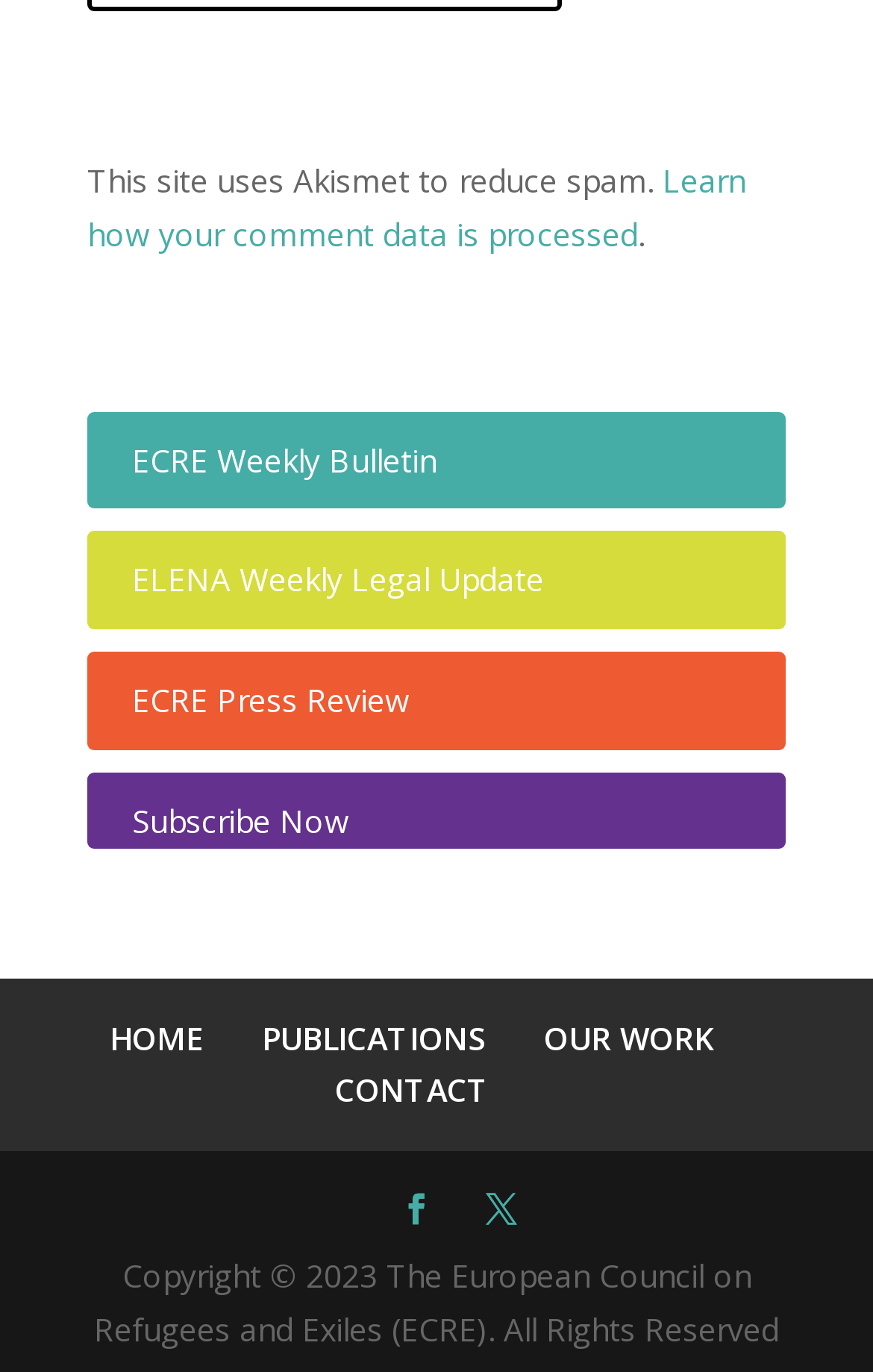Answer the question in a single word or phrase:
What is the purpose of Akismet on the site?

To reduce spam